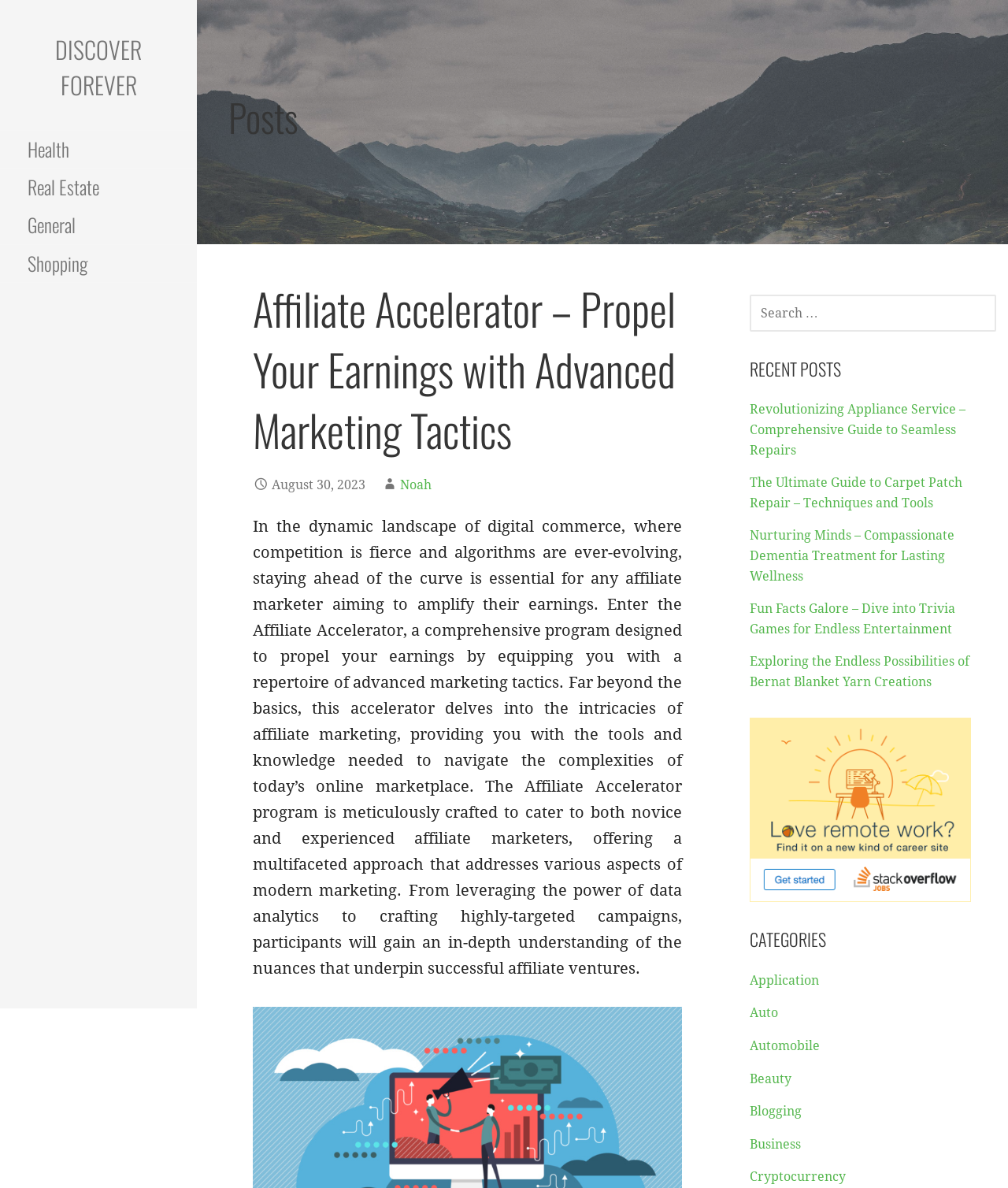Determine the bounding box coordinates for the element that should be clicked to follow this instruction: "Search for something". The coordinates should be given as four float numbers between 0 and 1, in the format [left, top, right, bottom].

[0.743, 0.248, 0.988, 0.279]